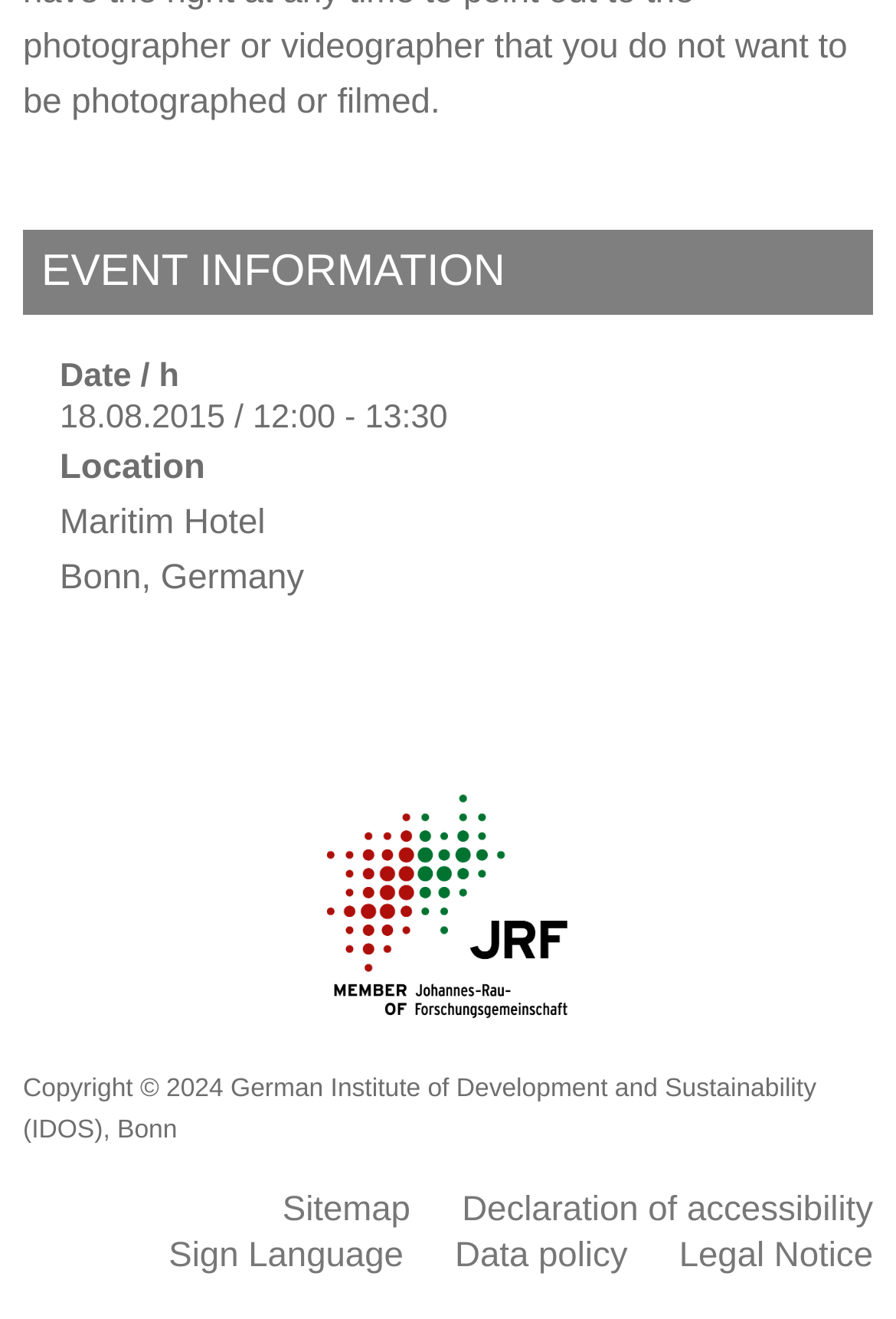Kindly respond to the following question with a single word or a brief phrase: 
How many links are there in the footer section?

5